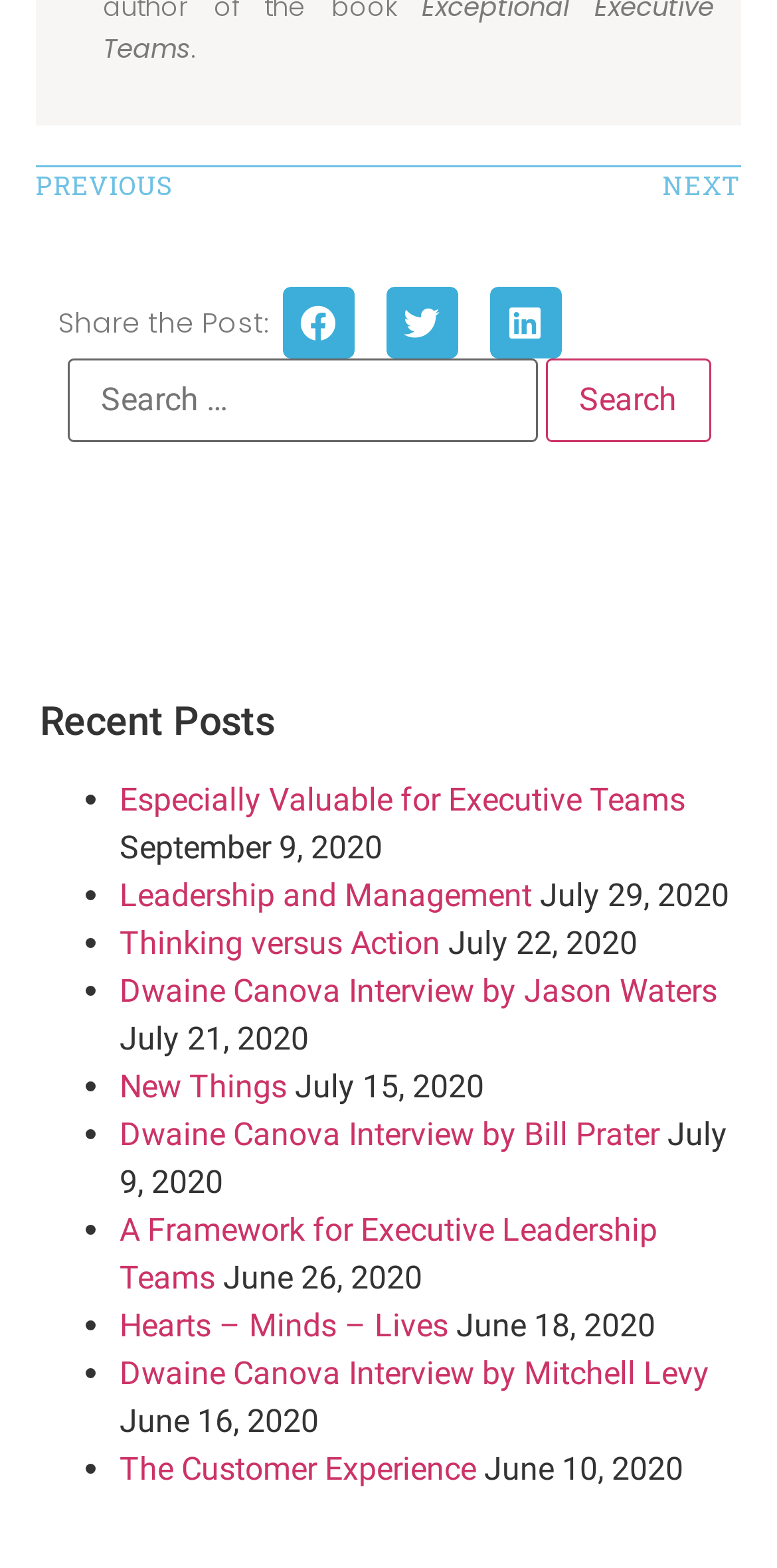What is the purpose of the 'NEXT' and 'PREVIOUS' links?
Utilize the image to construct a detailed and well-explained answer.

The 'NEXT' and 'PREVIOUS' links are located at the top of the webpage, suggesting that they are used to navigate through the list of posts, allowing users to view more or previous posts.